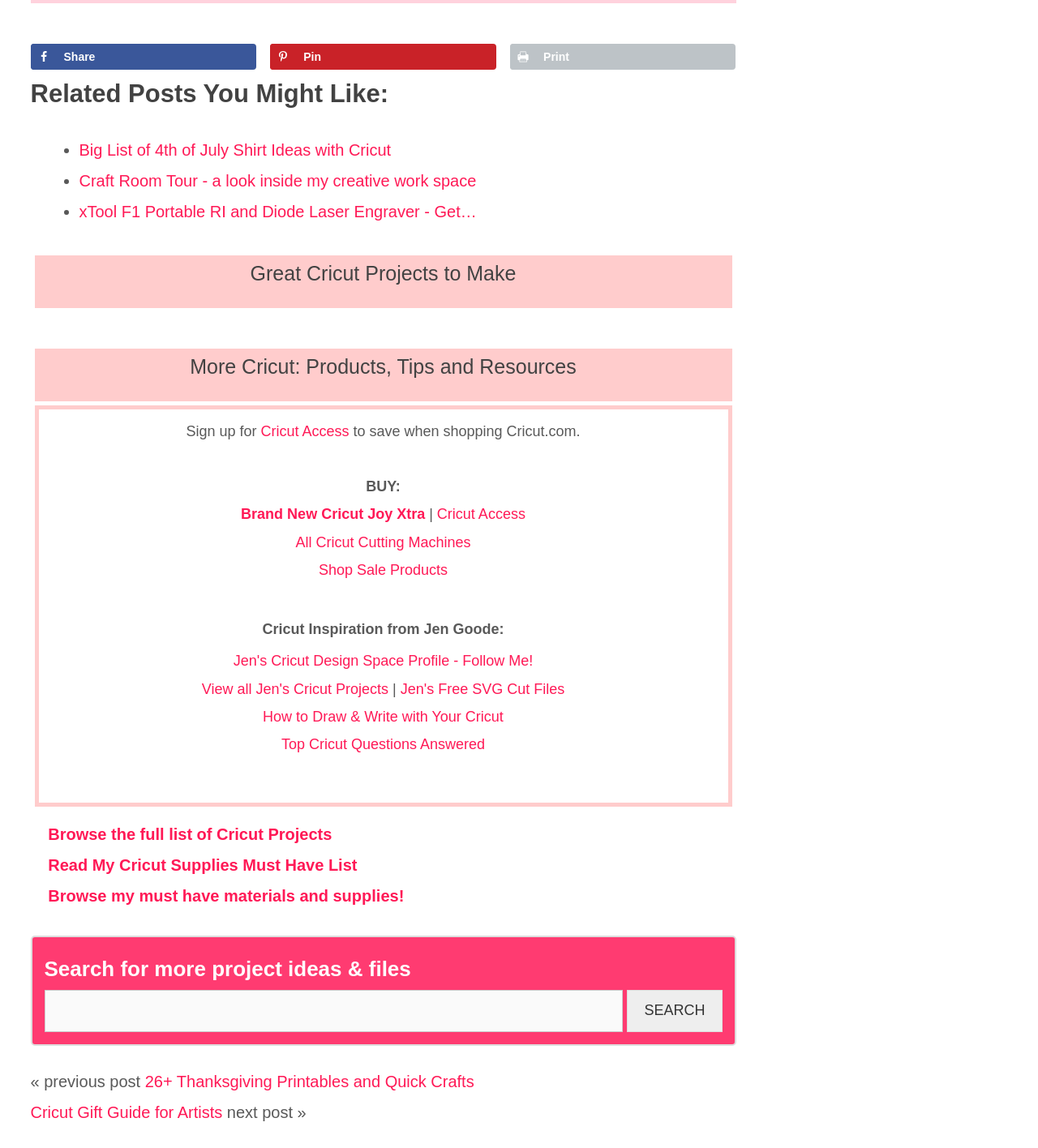What can be done with the search box?
Provide a detailed answer to the question using information from the image.

The search box is located at the bottom of the webpage and has a placeholder text 'Search for more project ideas & files'. This suggests that users can enter keywords or phrases to search for project ideas and files related to Cricut.